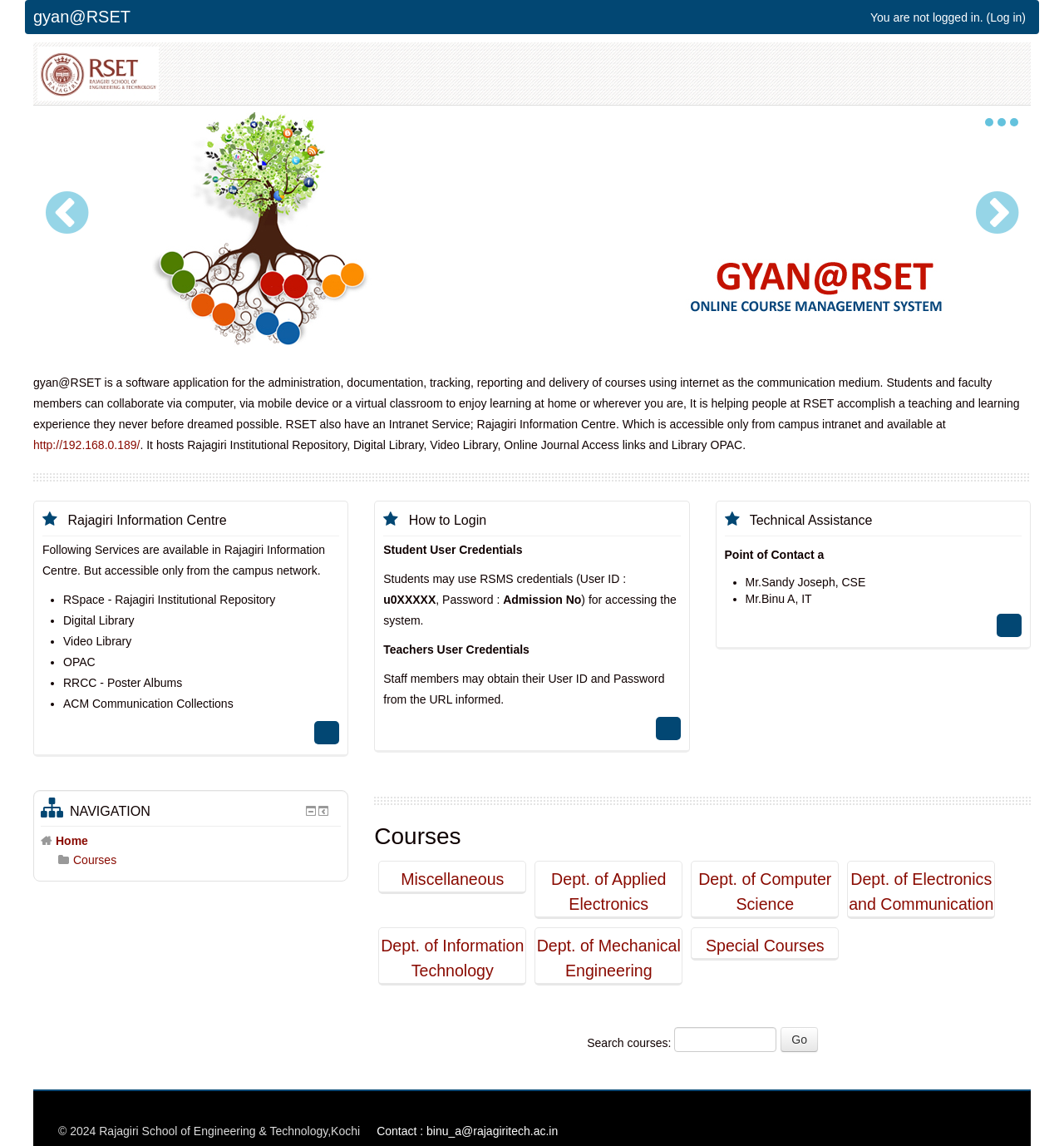Identify the bounding box coordinates of the section to be clicked to complete the task described by the following instruction: "Search courses". The coordinates should be four float numbers between 0 and 1, formatted as [left, top, right, bottom].

[0.634, 0.896, 0.73, 0.918]